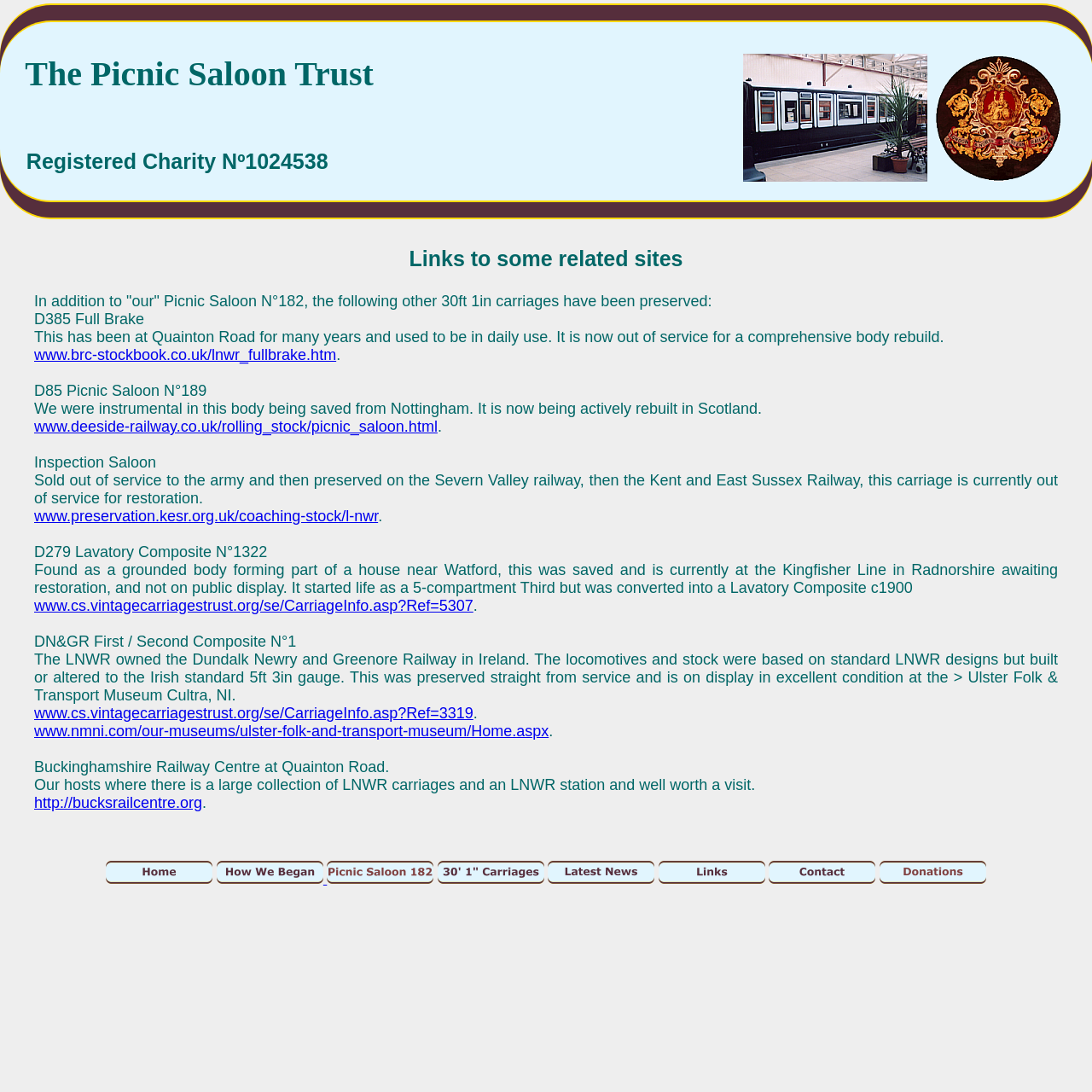What is the purpose of the charity?
Give a detailed and exhaustive answer to the question.

The webpage mentions that the charity is involved in preserving various LNWR carriages, including Picnic Saloon N°182, and provides information about other preserved carriages, suggesting that the purpose of the charity is to preserve and promote these historical carriages.